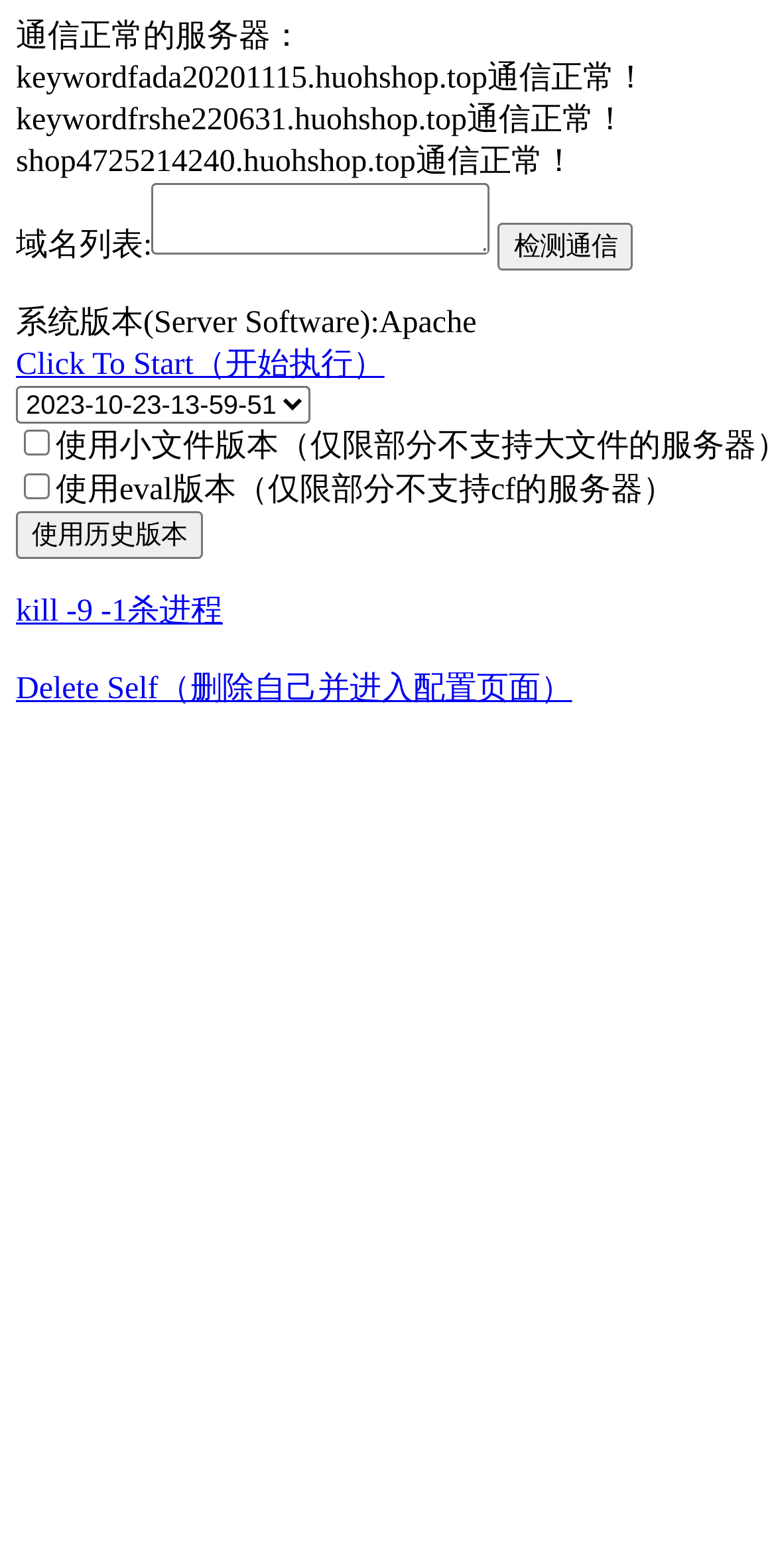Determine the bounding box coordinates for the UI element with the following description: "parent_node: 域名列表: name="domains"". The coordinates should be four float numbers between 0 and 1, represented as [left, top, right, bottom].

[0.196, 0.117, 0.634, 0.162]